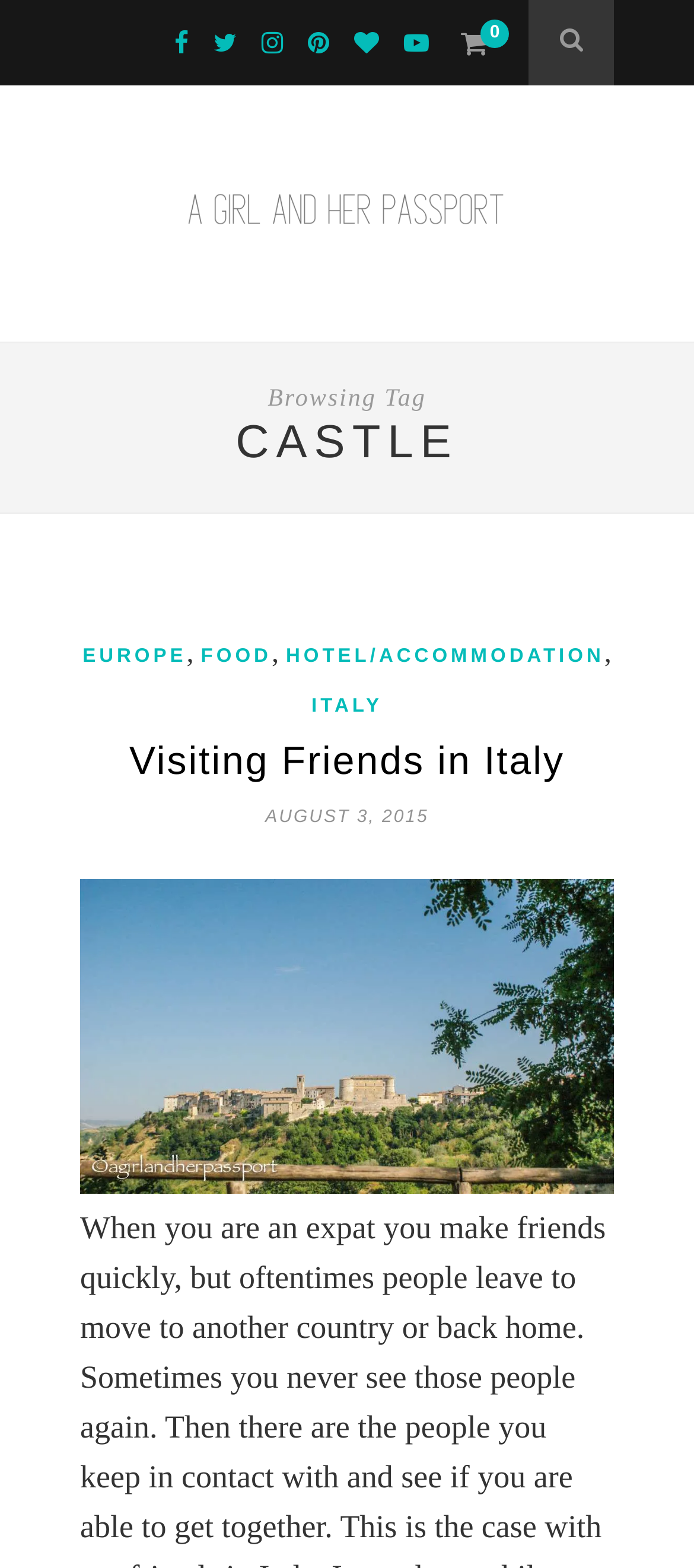Provide a one-word or short-phrase response to the question:
What is the category of the article 'Visiting Friends in Italy'?

EUROPE